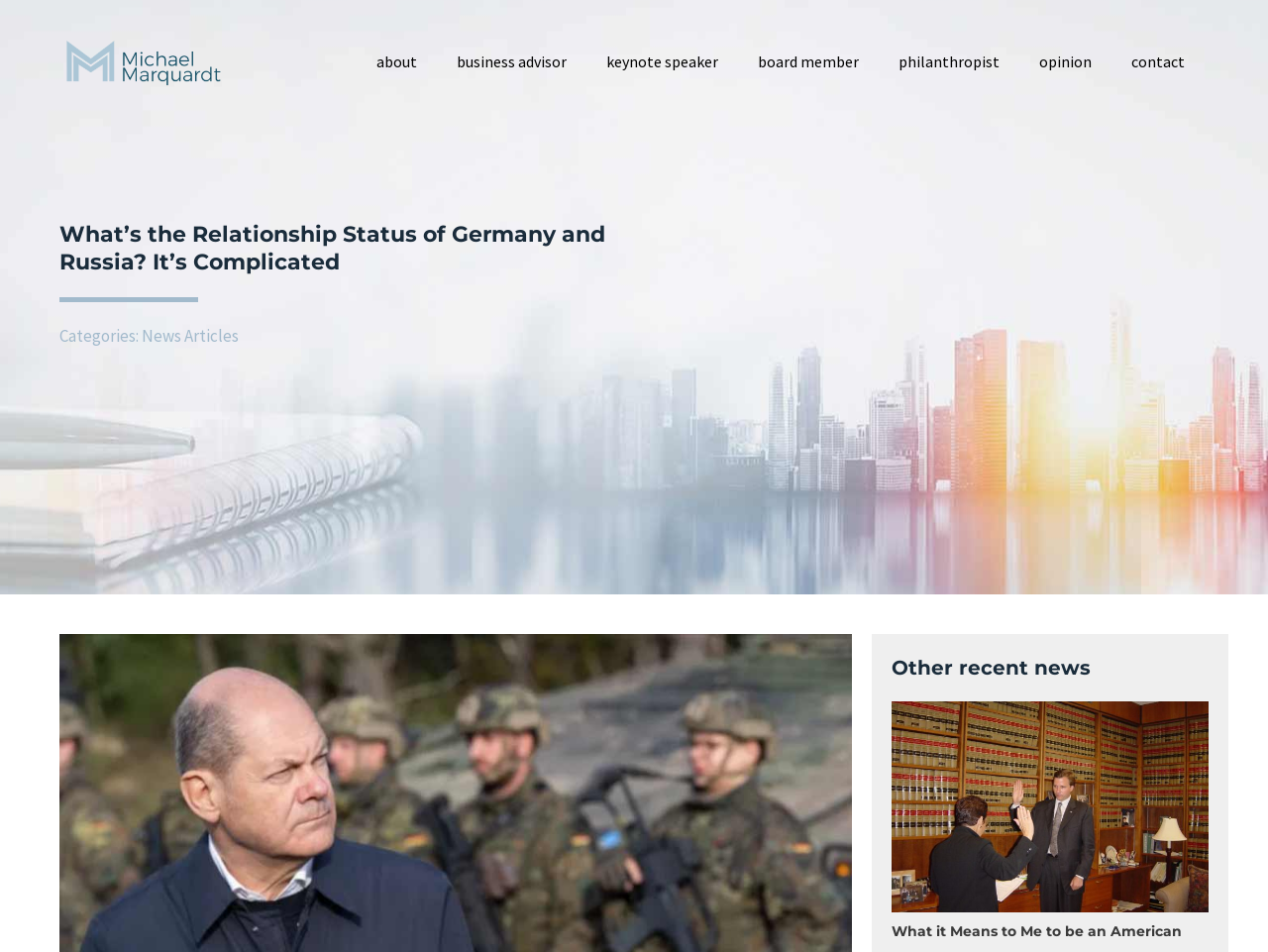Pinpoint the bounding box coordinates of the clickable element to carry out the following instruction: "read the article about what it means to be an American."

[0.703, 0.834, 0.953, 0.857]